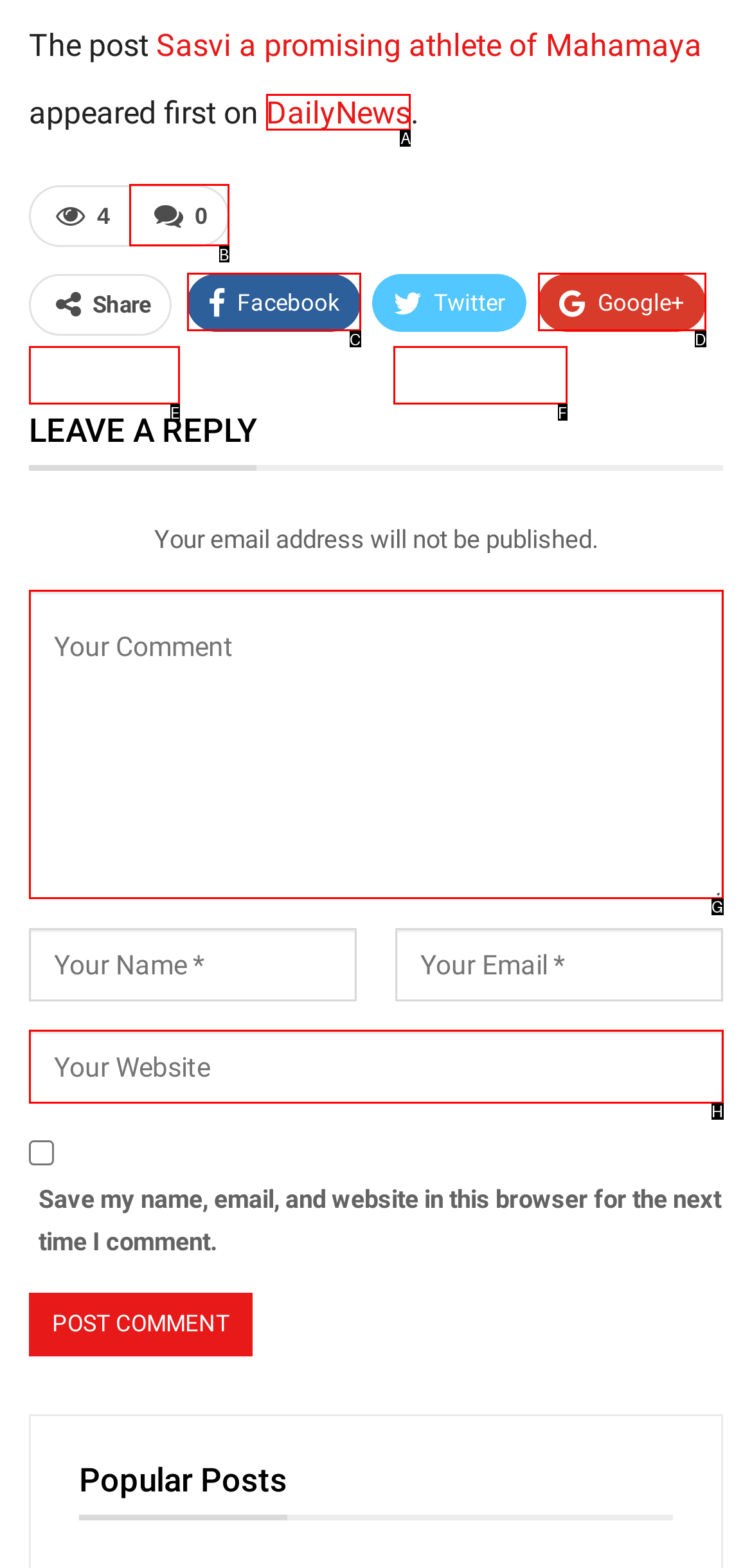What option should you select to complete this task: Click on the DailyNews link? Indicate your answer by providing the letter only.

A